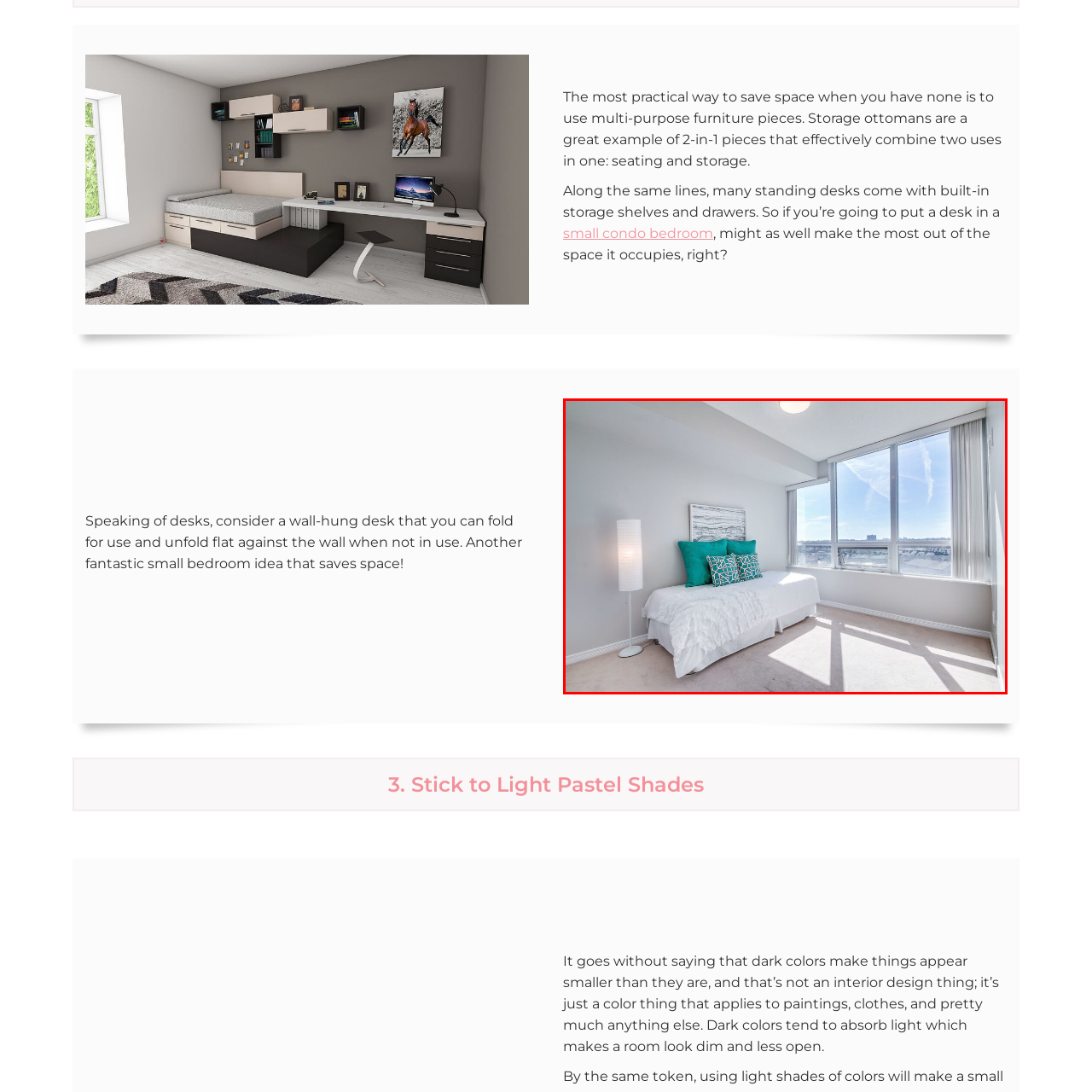Craft a comprehensive description of the image located inside the red boundary.

This image showcases a beautifully designed minimalist condo bedroom that emphasizes space efficiency and natural light. The room features a light-colored palette with soft beige carpeting and pale grey walls, contributing to an airy and open atmosphere. A simple white bed adorned with a textured white duvet and vibrant turquoise accent pillows adds a pop of color, highlighting the modern aesthetic. 

Adjacent to the bed is a sleek, contemporary floor lamp that complements the room's clean lines. The floor-to-ceiling windows allow ample sunlight to stream in, creating a warm and inviting environment. The view outside hints at a bustling urban landscape, while the elegant window treatments frame the scene perfectly. This design exemplifies practical and stylish living, ideal for making the most of limited space in a small condo bedroom.